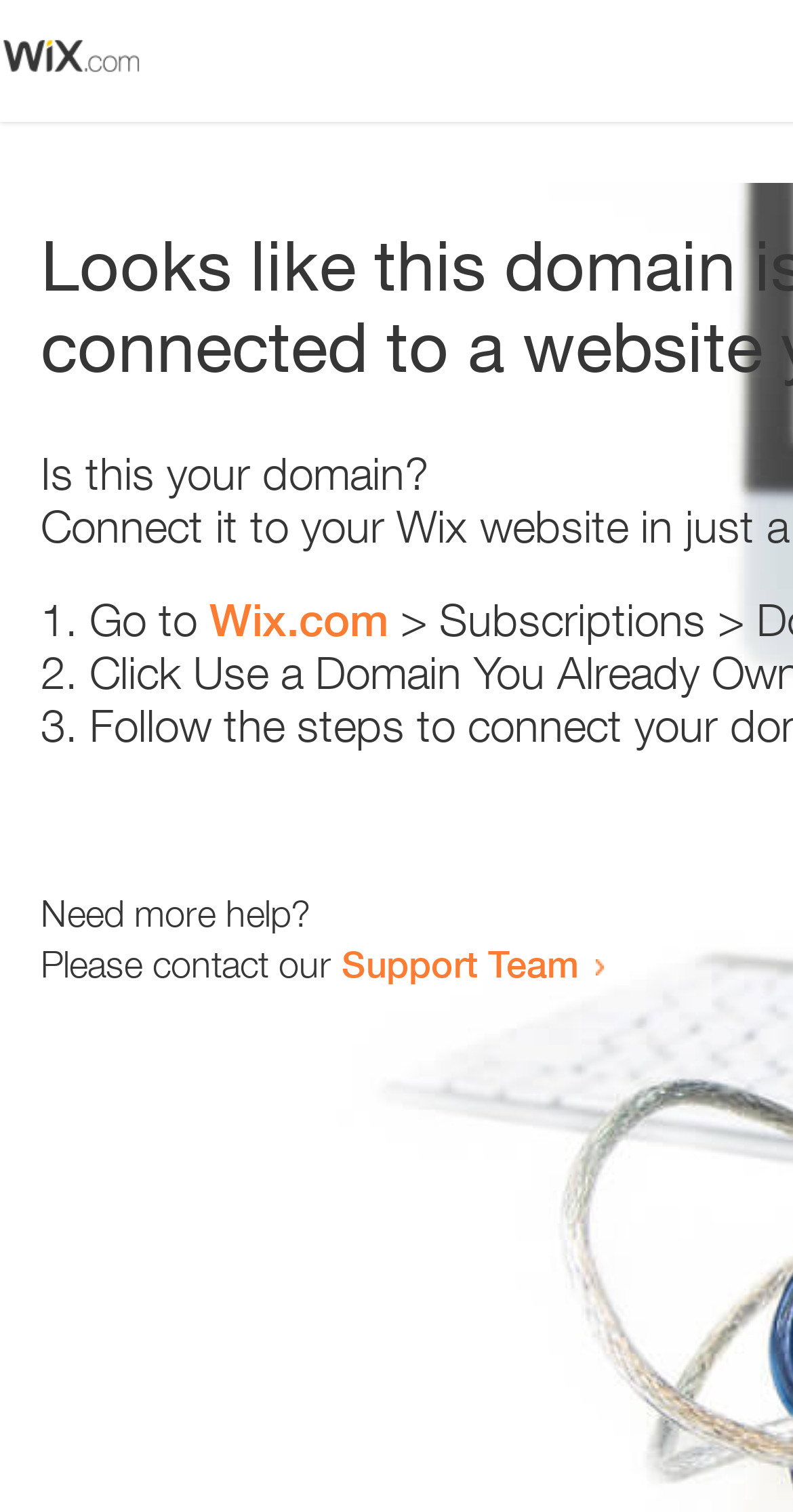Answer the question using only a single word or phrase: 
How many text elements are present?

5